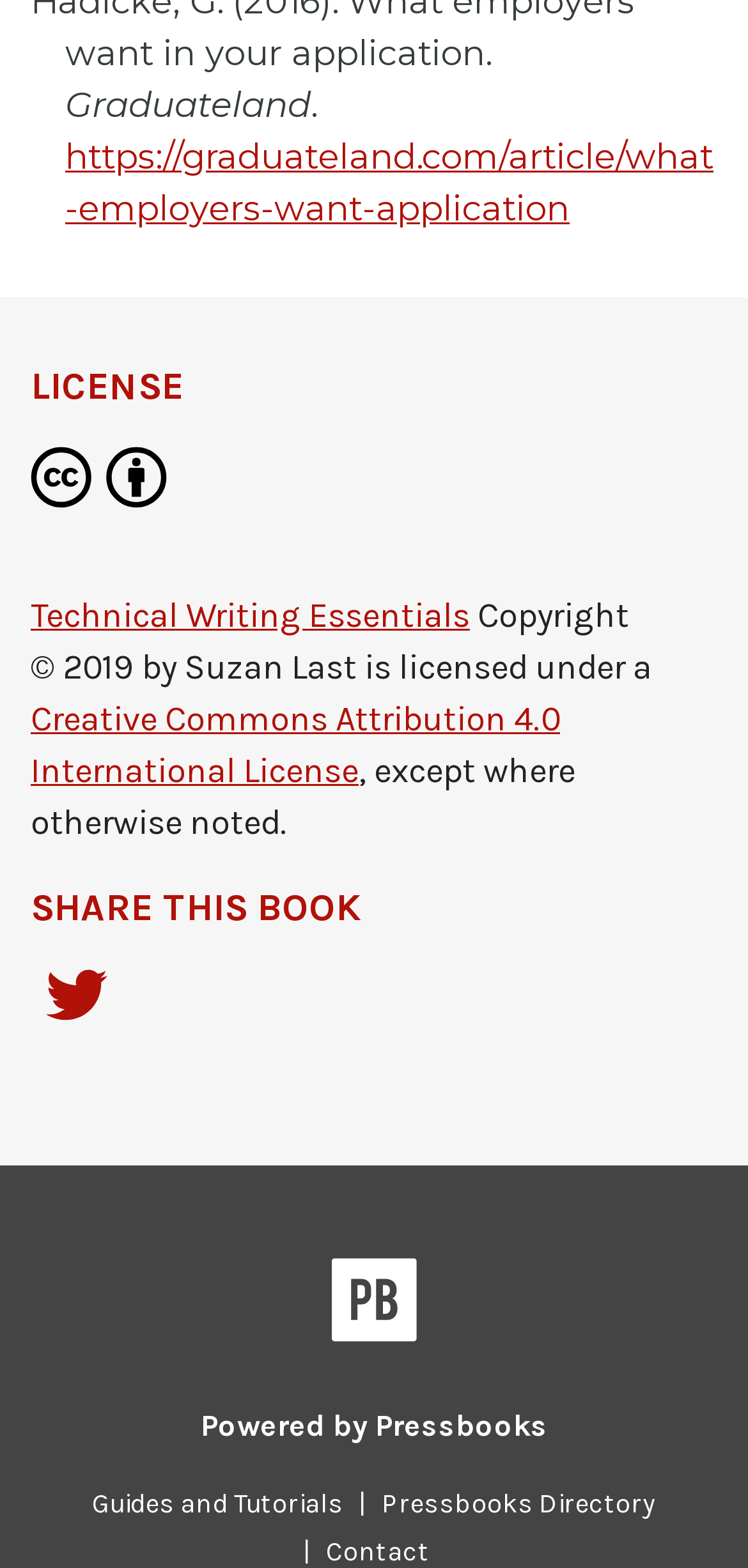Determine the bounding box coordinates of the clickable region to carry out the instruction: "Read the technical writing essentials".

[0.041, 0.379, 0.628, 0.405]